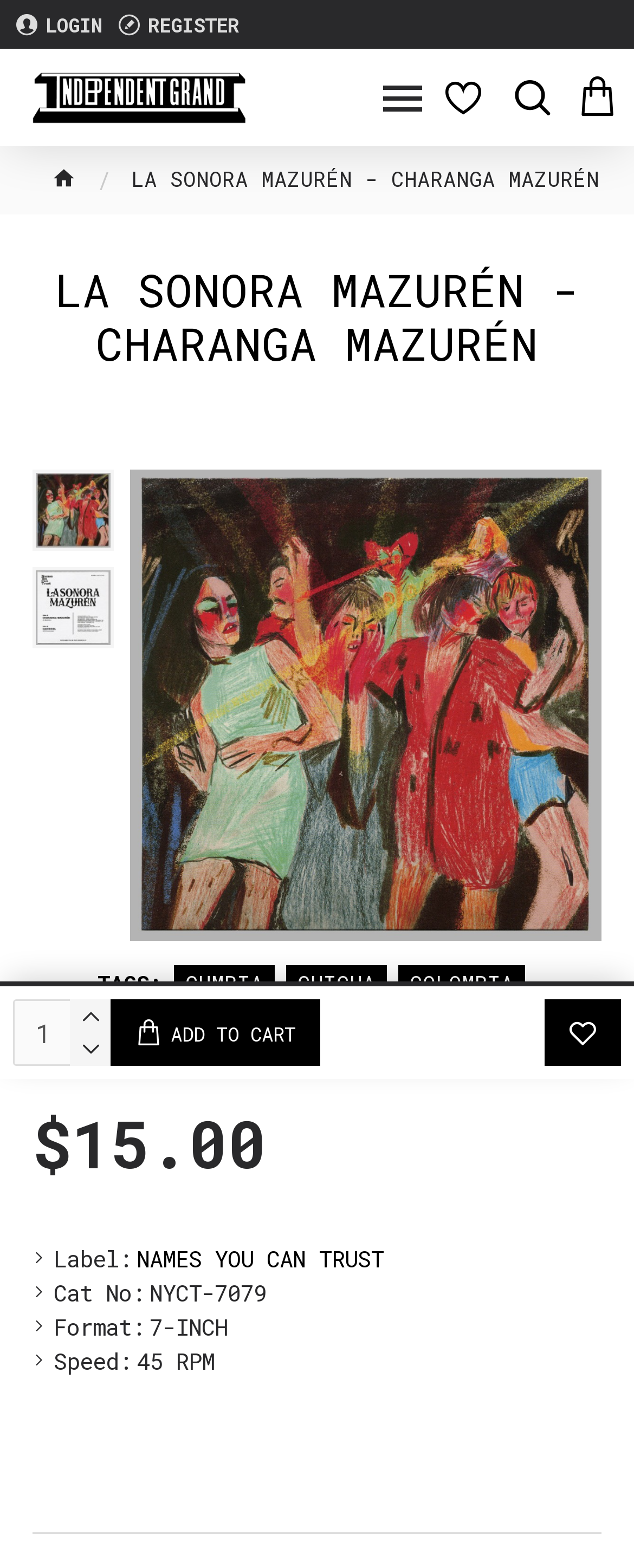What is the label of the album?
Look at the image and provide a detailed response to the question.

The label of the album can be found in the link element 'NAMES YOU CAN TRUST' which is located below the album details.